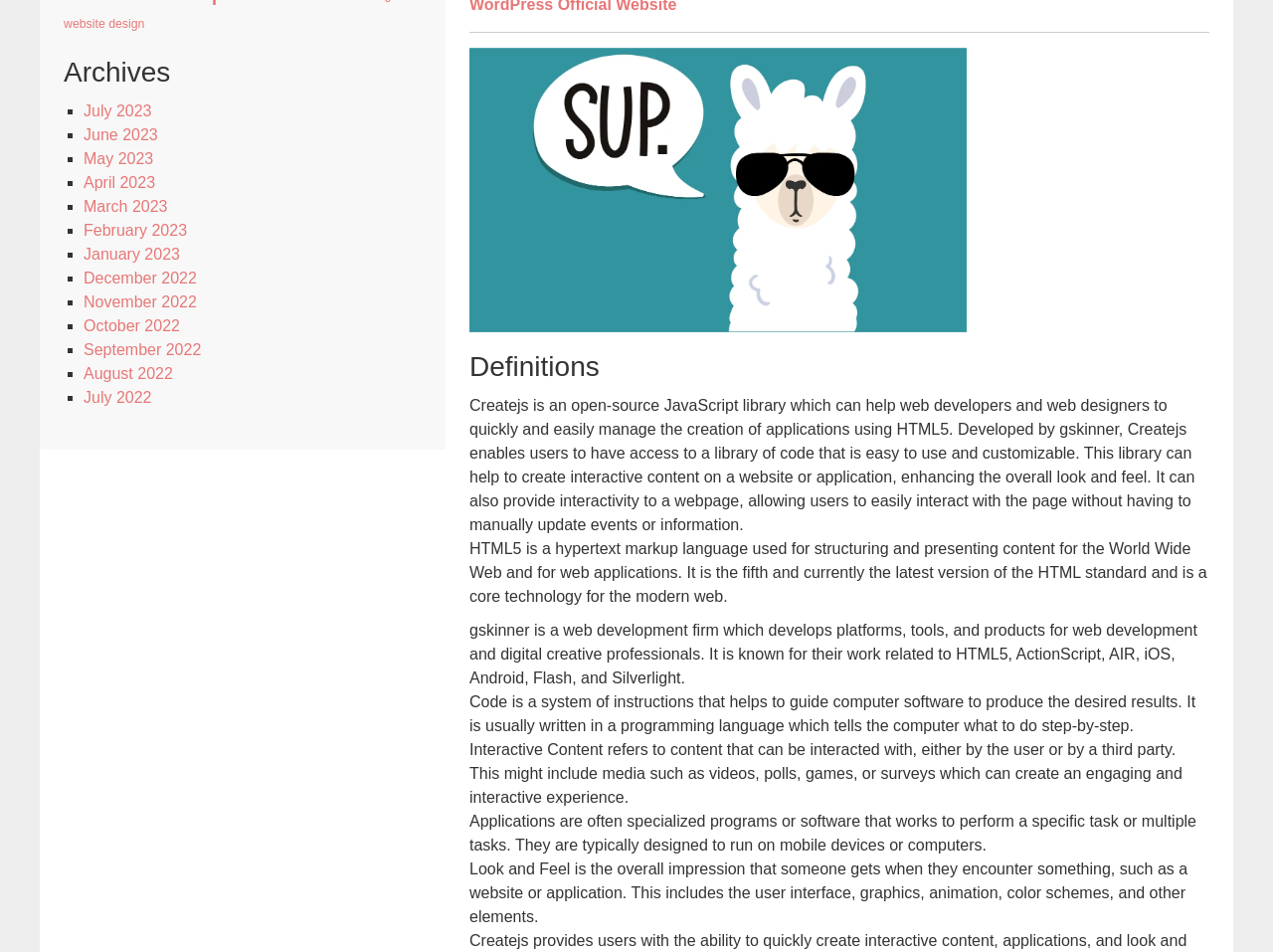Please find the bounding box for the following UI element description. Provide the coordinates in (top-left x, top-left y, bottom-right x, bottom-right y) format, with values between 0 and 1: July 2022

[0.066, 0.409, 0.119, 0.426]